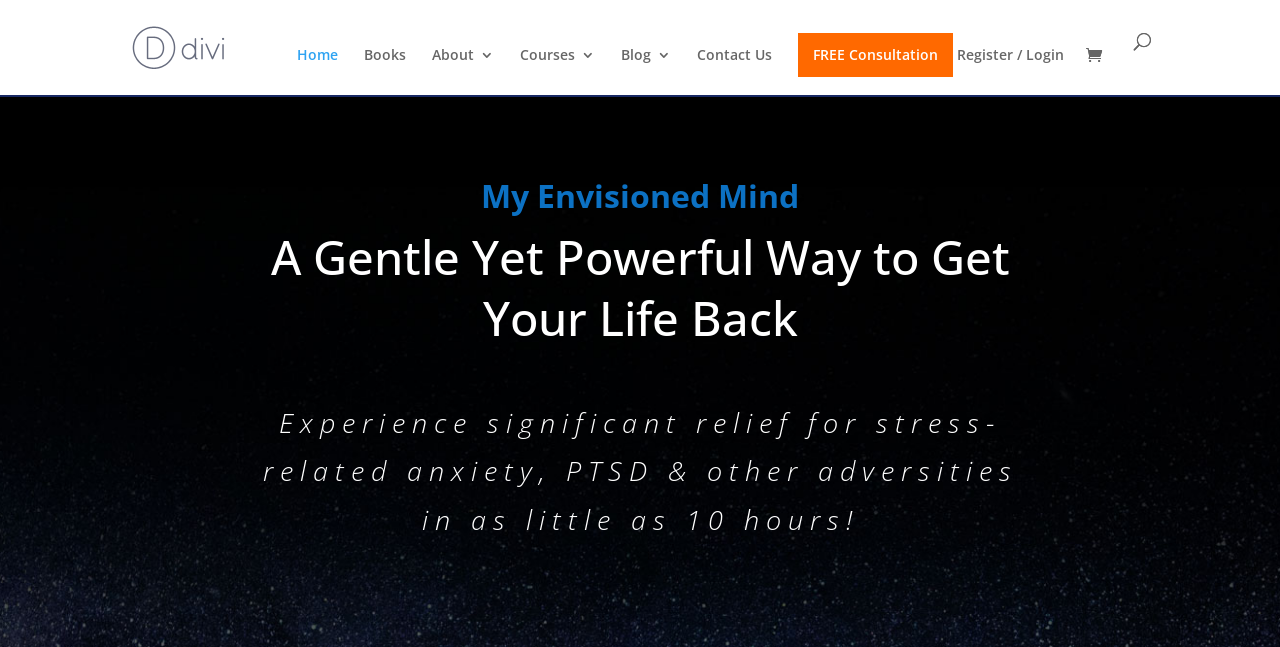Using the image as a reference, answer the following question in as much detail as possible:
What is the tone of the webpage?

The webpage describes the personal coach's approach as 'A Gentle Yet Powerful Way to Get Your Life Back', suggesting that the tone of the webpage is gentle and non-threatening, yet also powerful and effective in helping users achieve their goals.